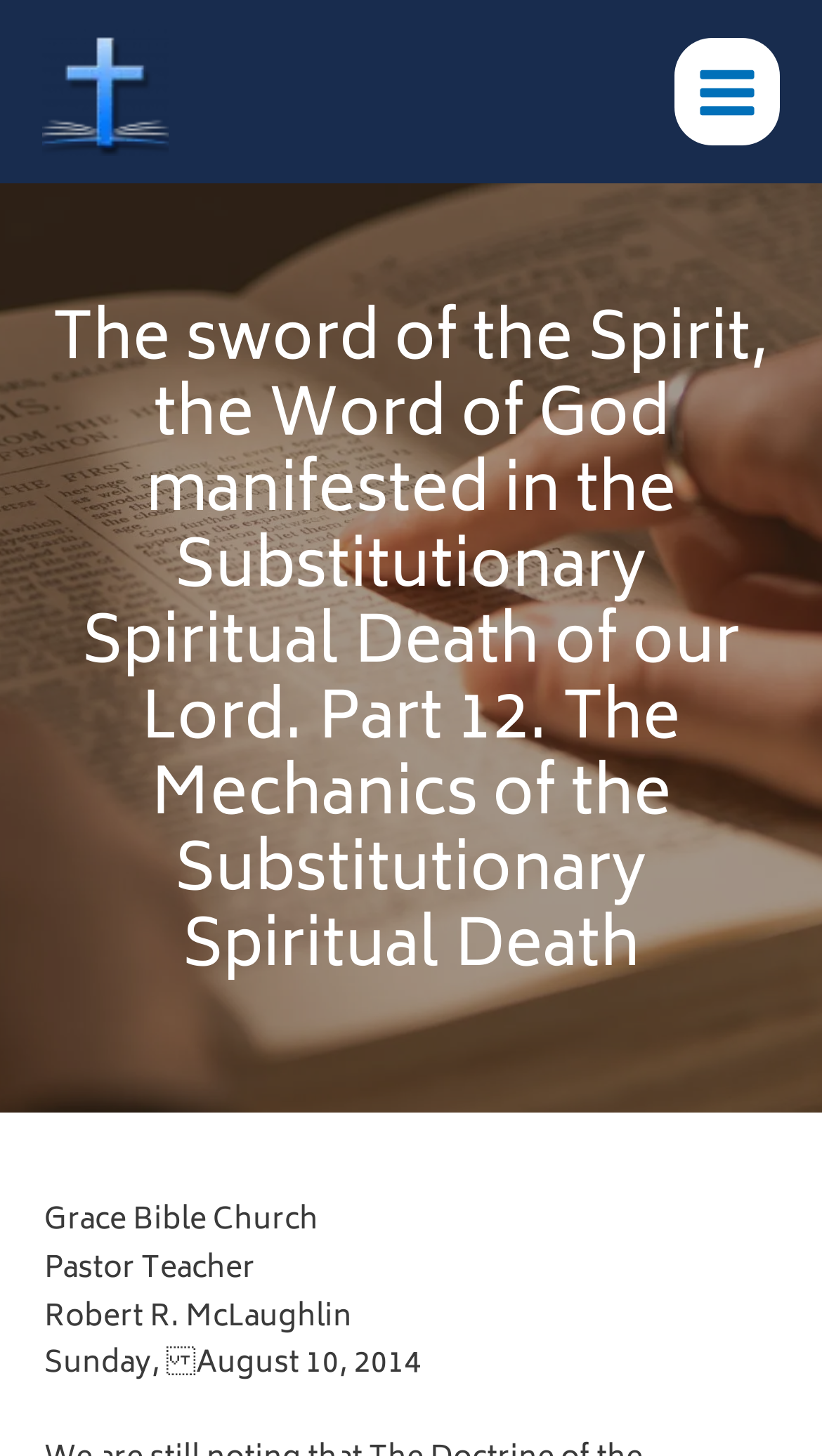Locate and provide the bounding box coordinates for the HTML element that matches this description: "Main Menu".

[0.819, 0.027, 0.949, 0.1]